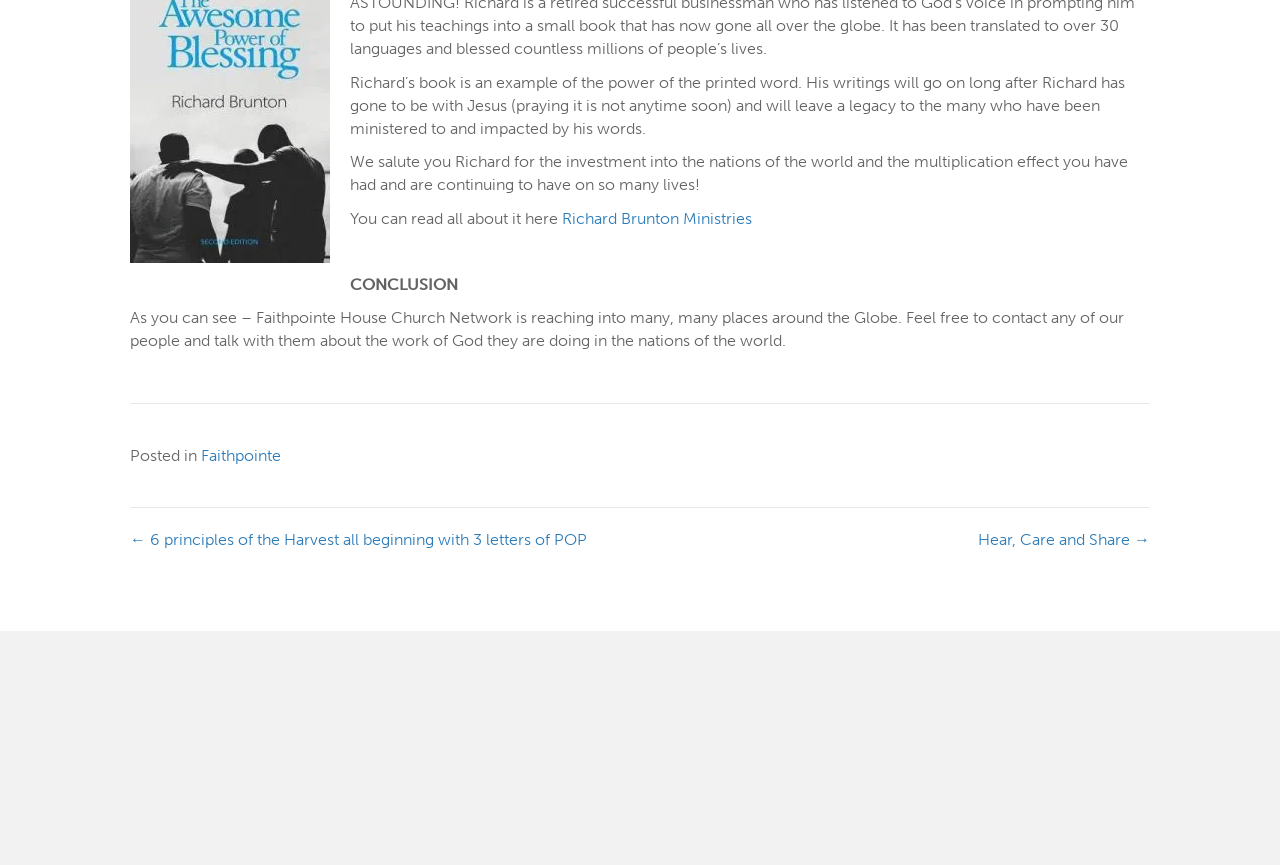Based on the image, provide a detailed and complete answer to the question: 
What is the purpose of Richard's writings?

The answer can be found in the first StaticText element, which mentions 'His writings will go on long after Richard has gone to be with Jesus... and will leave a legacy to the many who have been ministered to and impacted by his words.' This implies that the purpose of Richard's writings is to leave a legacy.